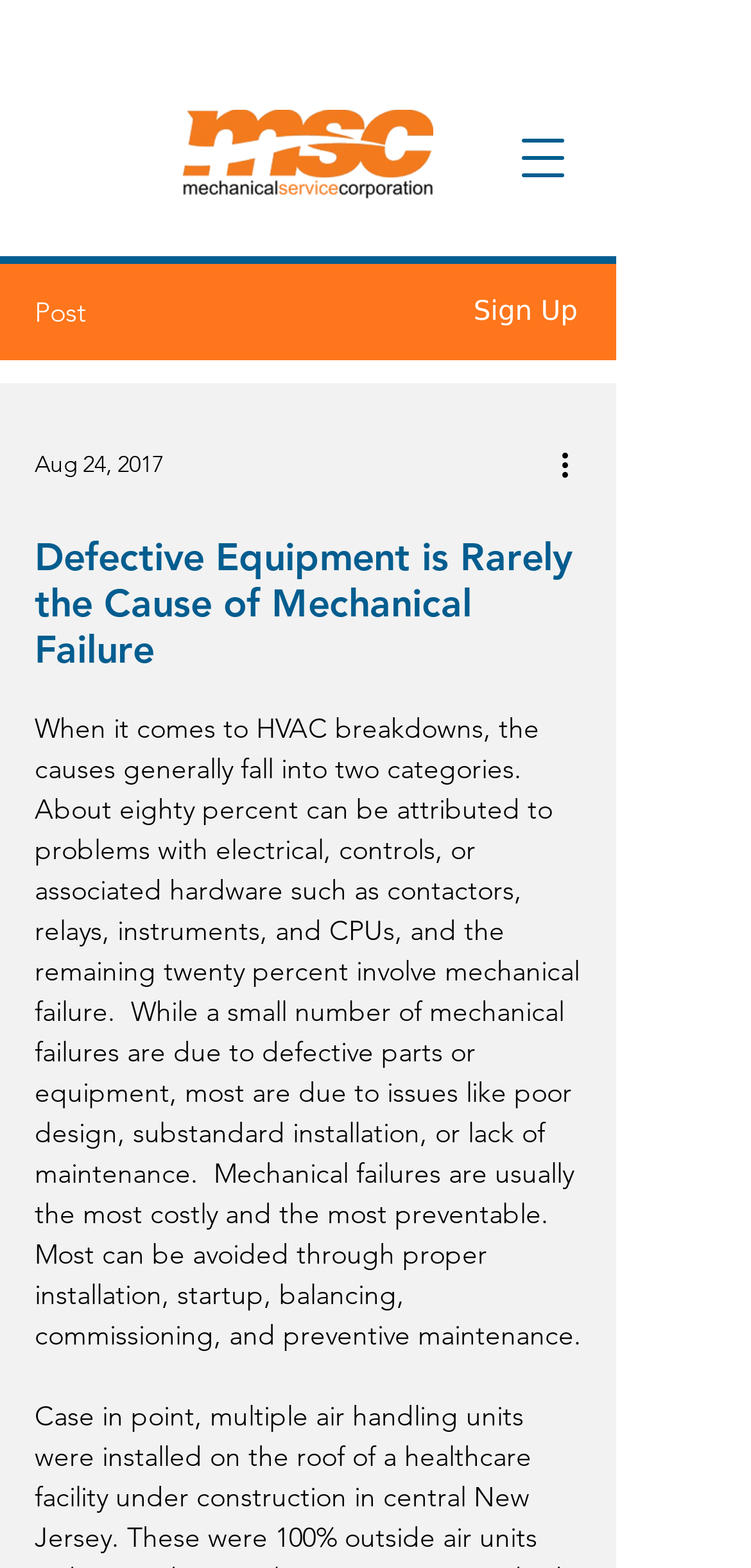Generate the main heading text from the webpage.

Defective Equipment is Rarely the Cause of Mechanical Failure